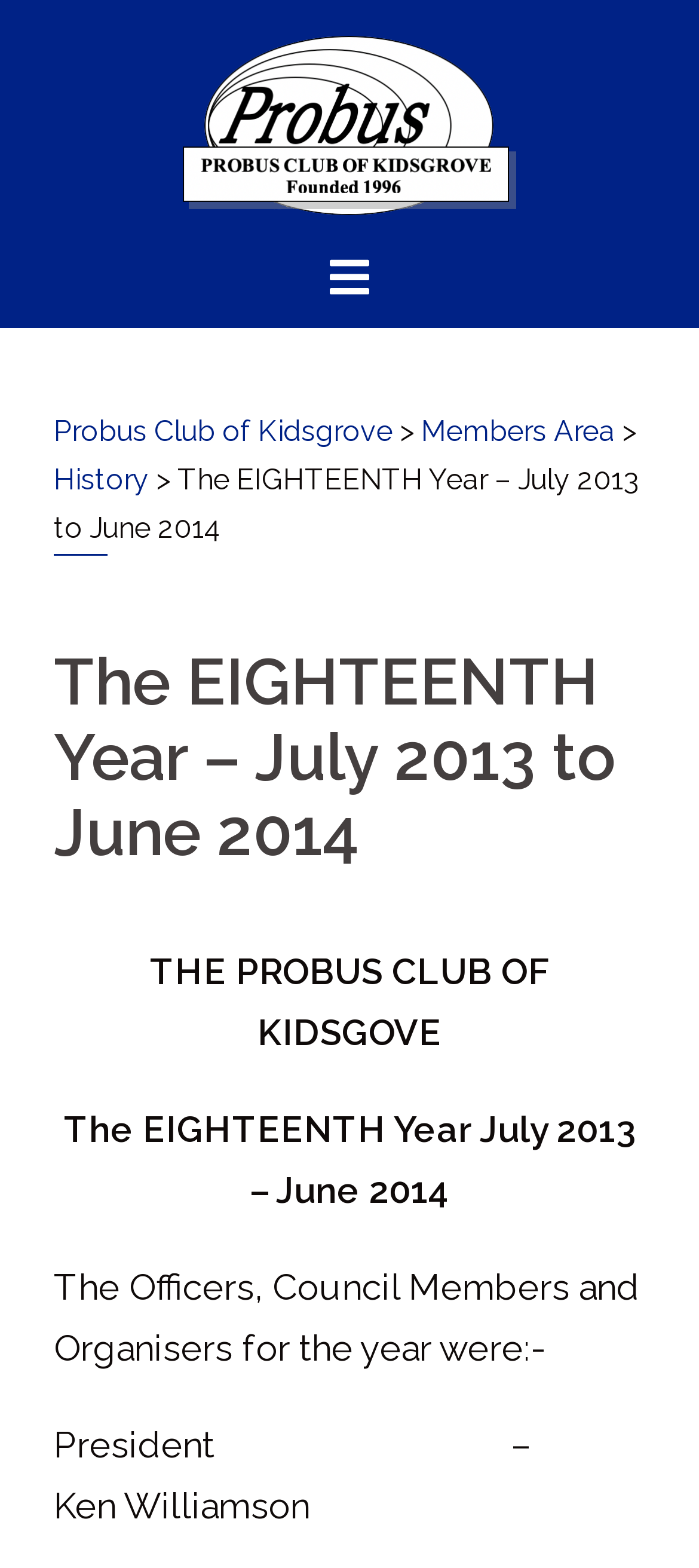What is the position held by Ken Williamson?
Kindly answer the question with as much detail as you can.

I found the answer by reading the static text element that lists the officers and council members for the year, which includes 'President – Ken Williamson'.